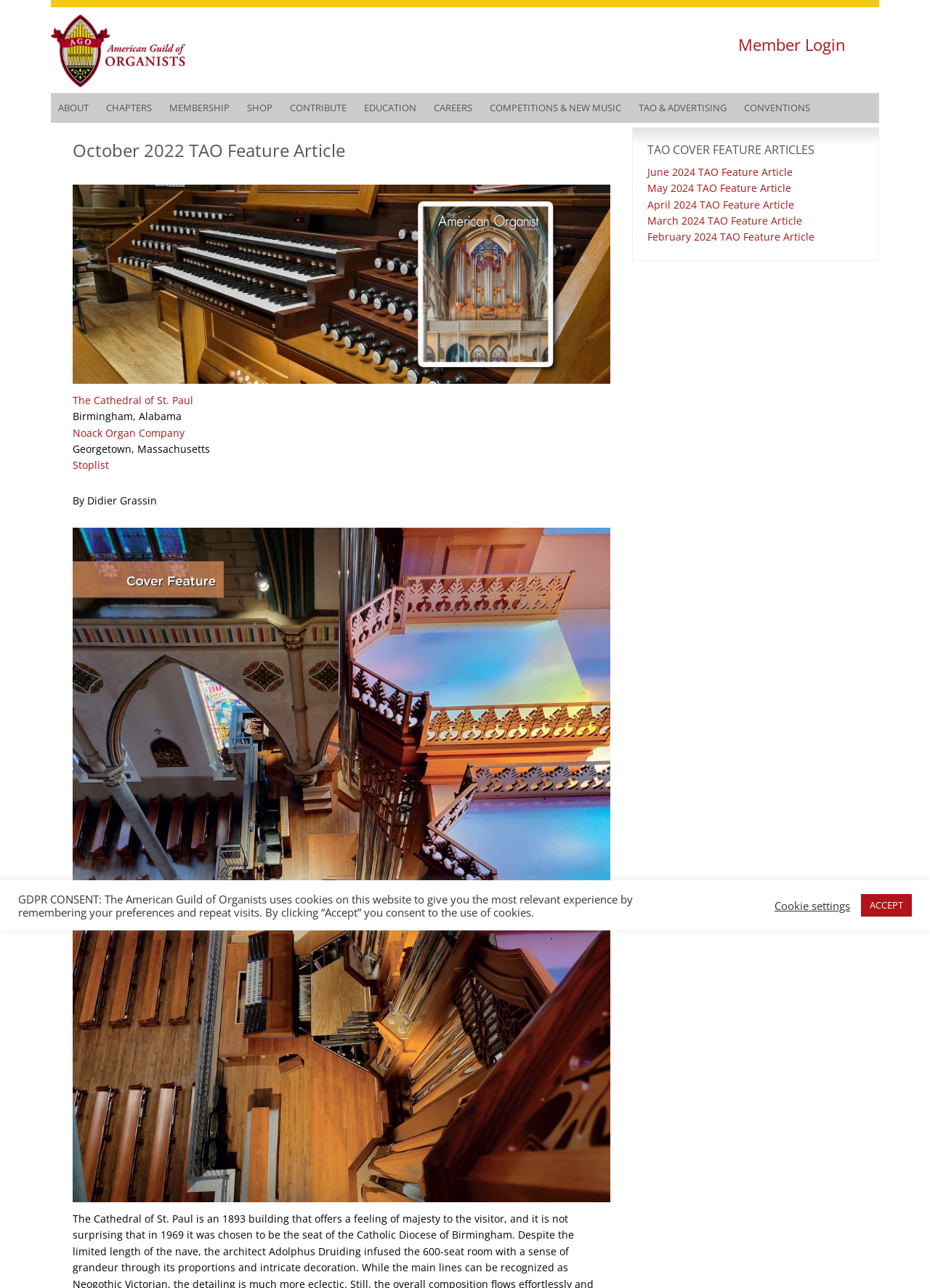Construct a comprehensive description capturing every detail on the webpage.

The webpage is about the American Guild of Organists, with a focus on the October 2022 TAO Feature Article. At the top, there are four "skip to" links, followed by a link to the American Guild of Organists and a member login link. Below these, there is a main navigation menu with links to various sections, including "ABOUT", "MEMBERSHIP", "SHOP", and more.

The main content area is divided into two sections. On the left, there is a feature article about the Cathedral of St. Paul in Birmingham, Alabama, with a heading, an image, and several links and text elements providing more information. On the right, there is a primary sidebar with a heading and several links to TAO cover feature articles from different months.

At the bottom of the page, there is a GDPR consent notice with a static text and two buttons, "Cookie settings" and "ACCEPT".